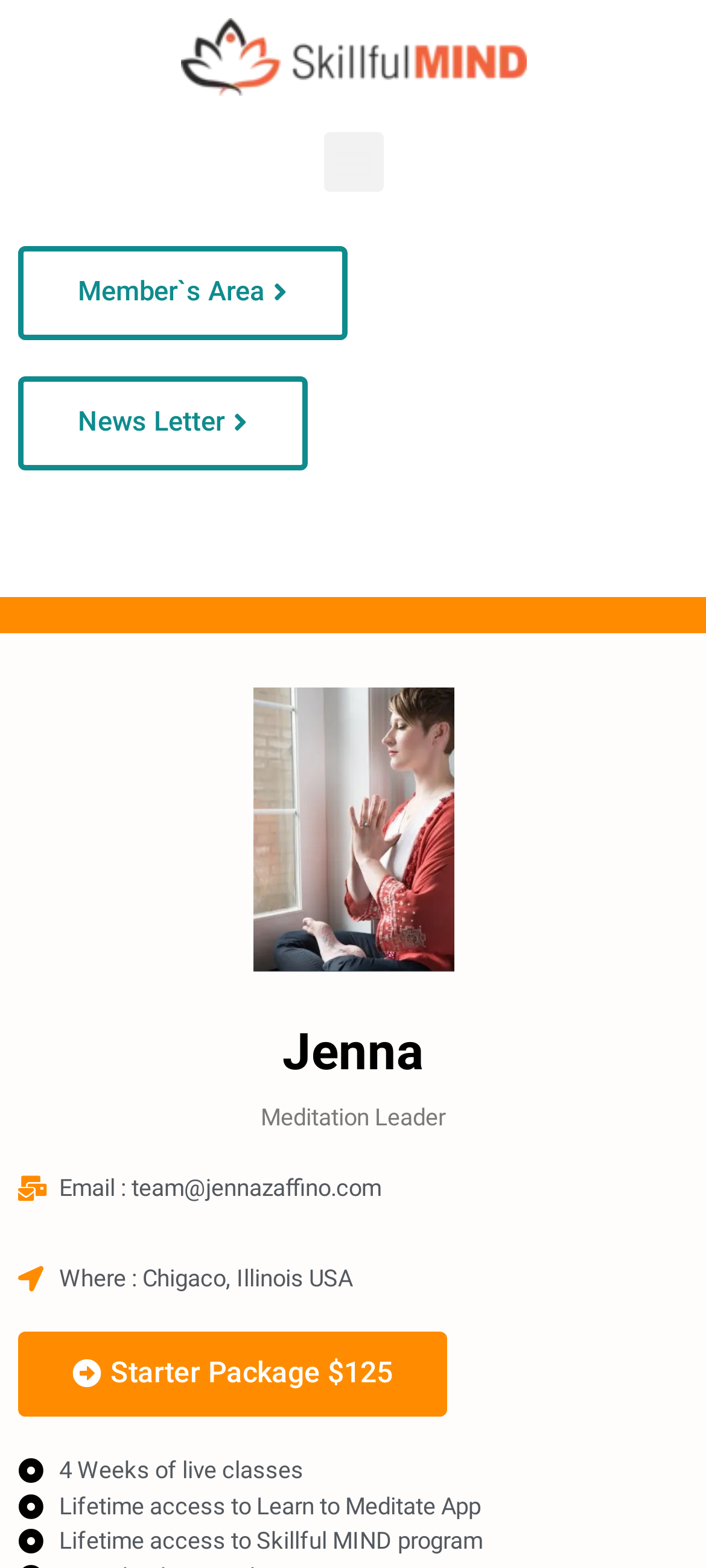Give a succinct answer to this question in a single word or phrase: 
How many buttons are there in the top section?

3